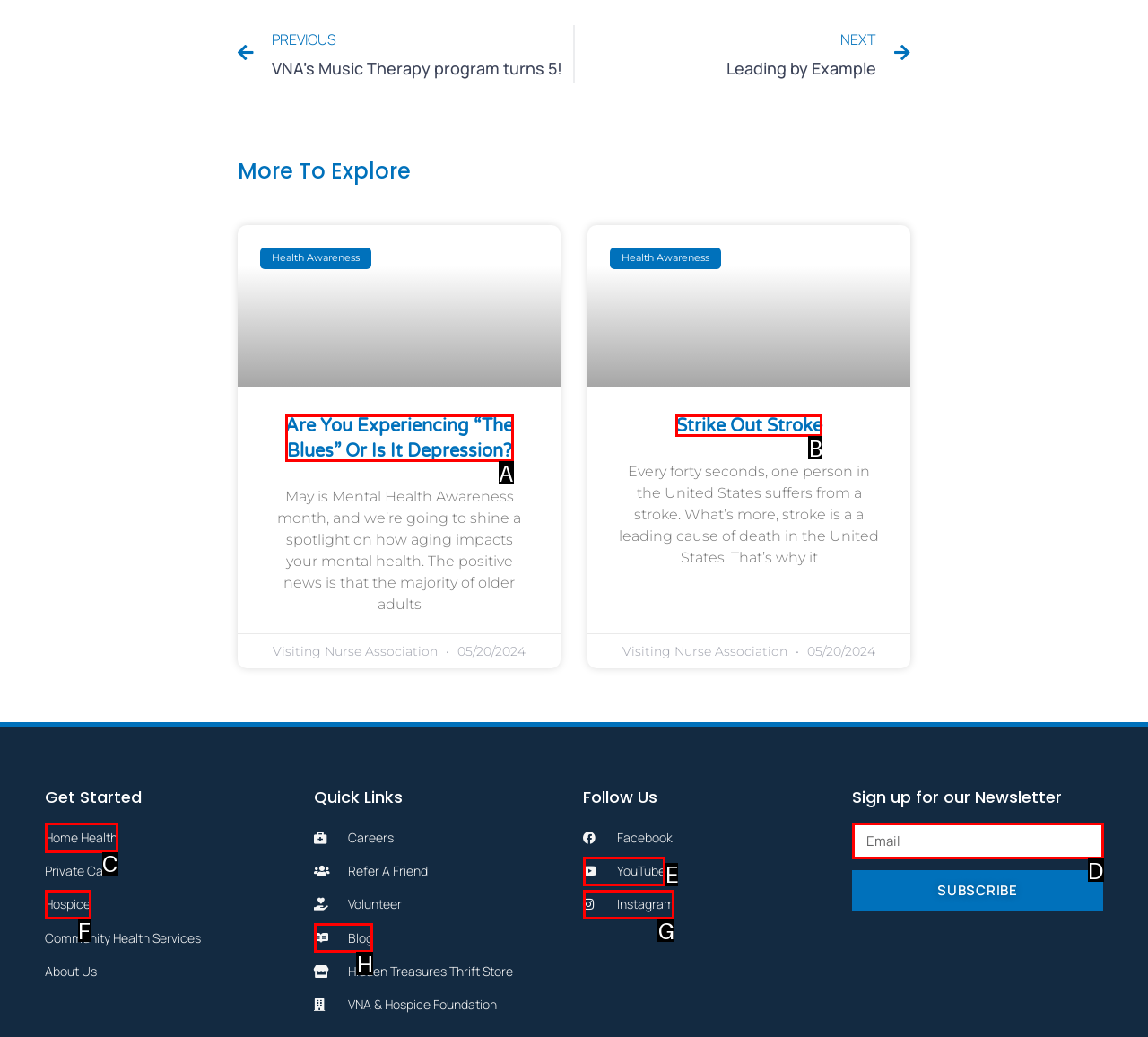Choose the HTML element that best fits the given description: Home Health. Answer by stating the letter of the option.

C